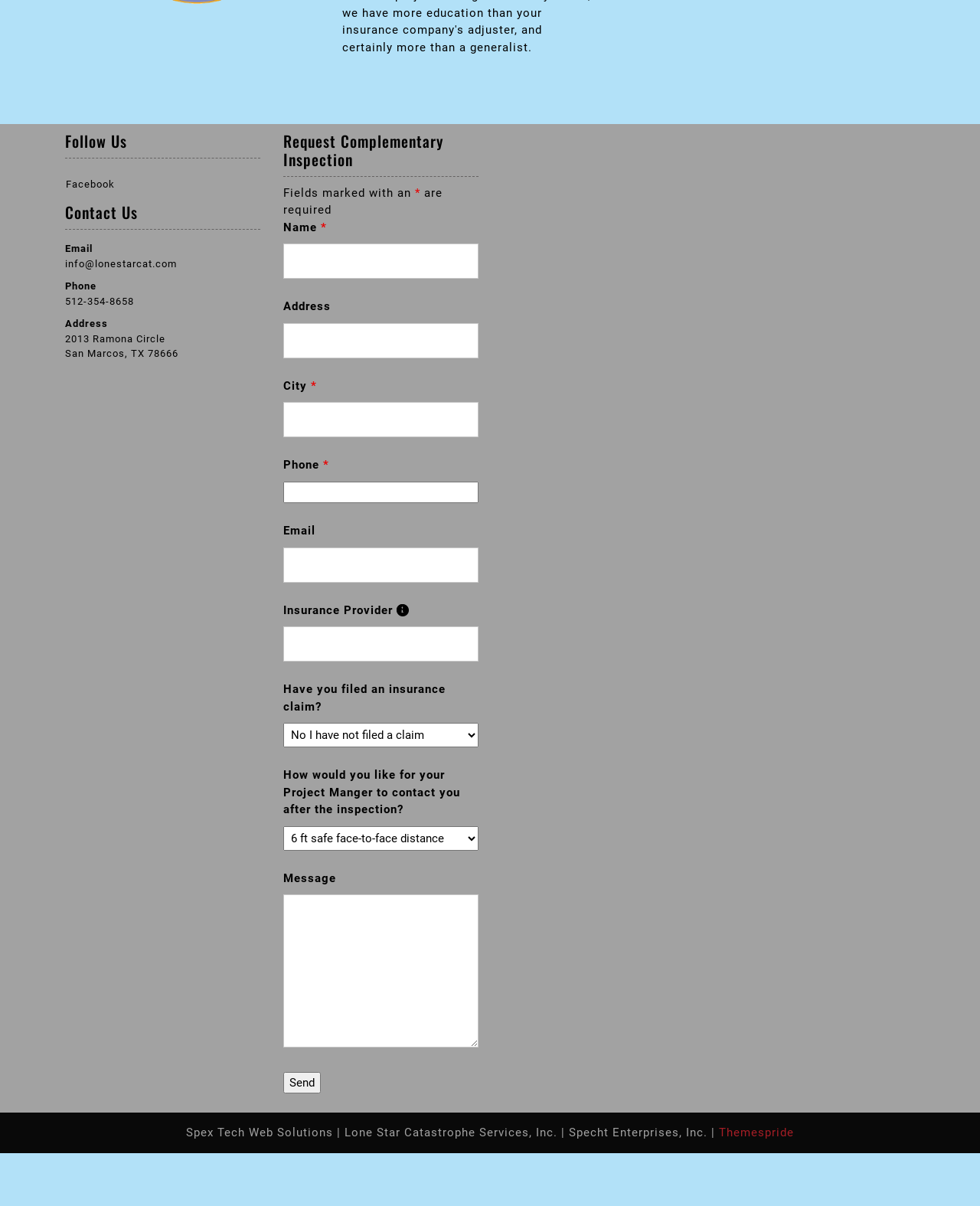Provide the bounding box coordinates of the HTML element this sentence describes: "Facebook". The bounding box coordinates consist of four float numbers between 0 and 1, i.e., [left, top, right, bottom].

[0.066, 0.141, 0.266, 0.159]